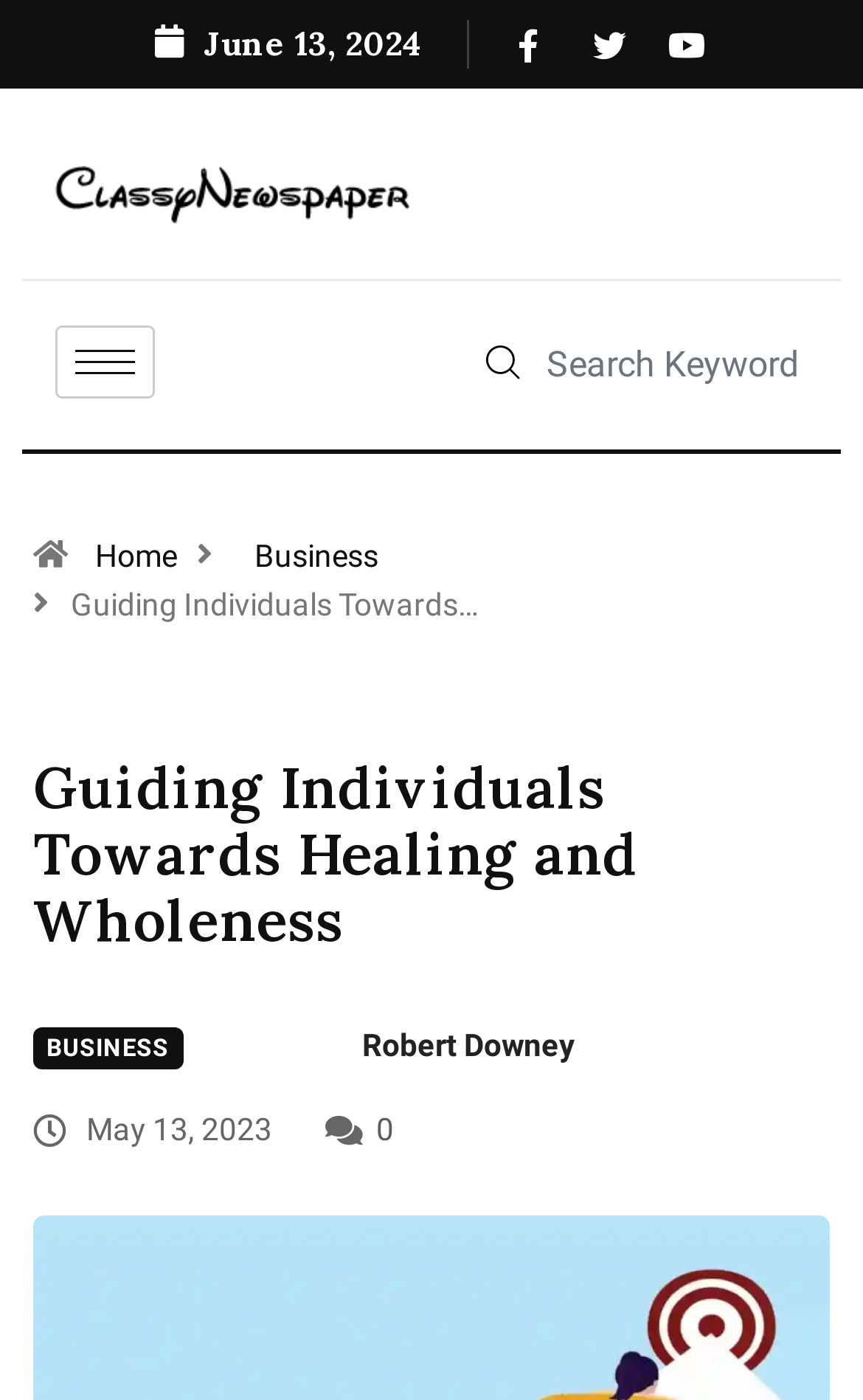Offer a detailed account of what is visible on the webpage.

The webpage is titled "Guiding Individuals Towards Healing and Wholeness" and appears to be a news or blog website. At the top, there is a date "June 13, 2024" displayed prominently. Below the date, there are three social media links to Facebook, Twitter, and Youtube, aligned horizontally. 

To the left of the social media links, there is a logo of "ClassyNewspaper" with a link to the website's homepage. Next to the logo, there is a hamburger icon button, which likely opens a navigation menu. 

On the right side of the top section, there is a search box with a placeholder text "Search Keyword" and a search button with a magnifying glass icon. 

Below the top section, there is a navigation menu with links to "Home" and "Business" categories. 

The main content area has a heading that matches the webpage title, "Guiding Individuals Towards Healing and Wholeness". Below the heading, there are several links and articles. One article has a title "BUSINESS" and another article is about "Robert Downey". There is also a date "May 13, 2023" and a comment count "0" displayed.